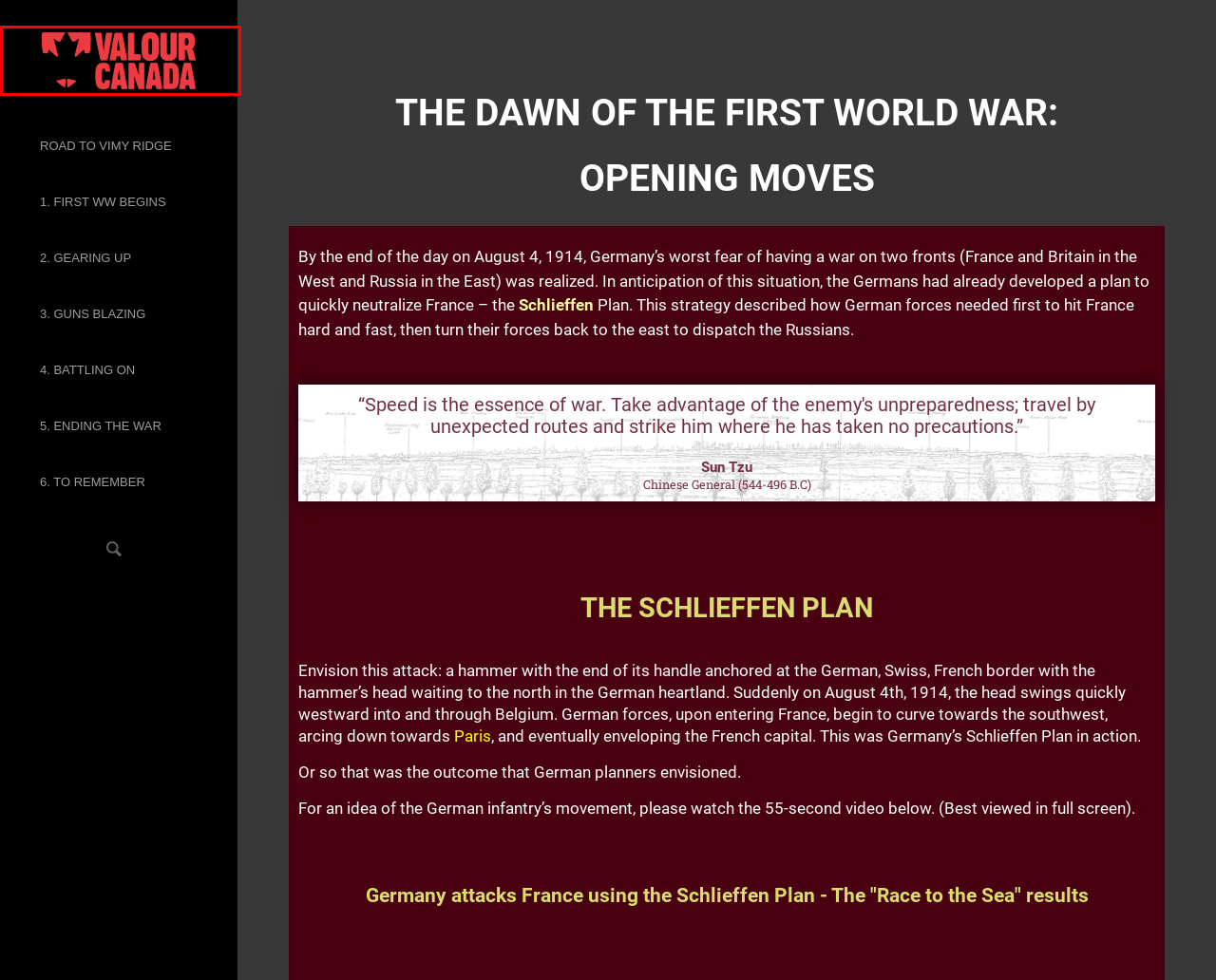Assess the screenshot of a webpage with a red bounding box and determine which webpage description most accurately matches the new page after clicking the element within the red box. Here are the options:
A. Valour Canada | Connecting Canadians to Military History
B. Battling On | The Road to Vimy Ridge
C. The Road to Vimy Ridge
D. To Remember | The Road to Vimy Ridge
E. The Great War Begins | The Road to Vimy Ridge
F. Gearing Up | The Road to Vimy Ridge
G. Ending the War | The Road to Vimy Ridge
H. Guns Blazing | The Road to Vimy Ridge

A